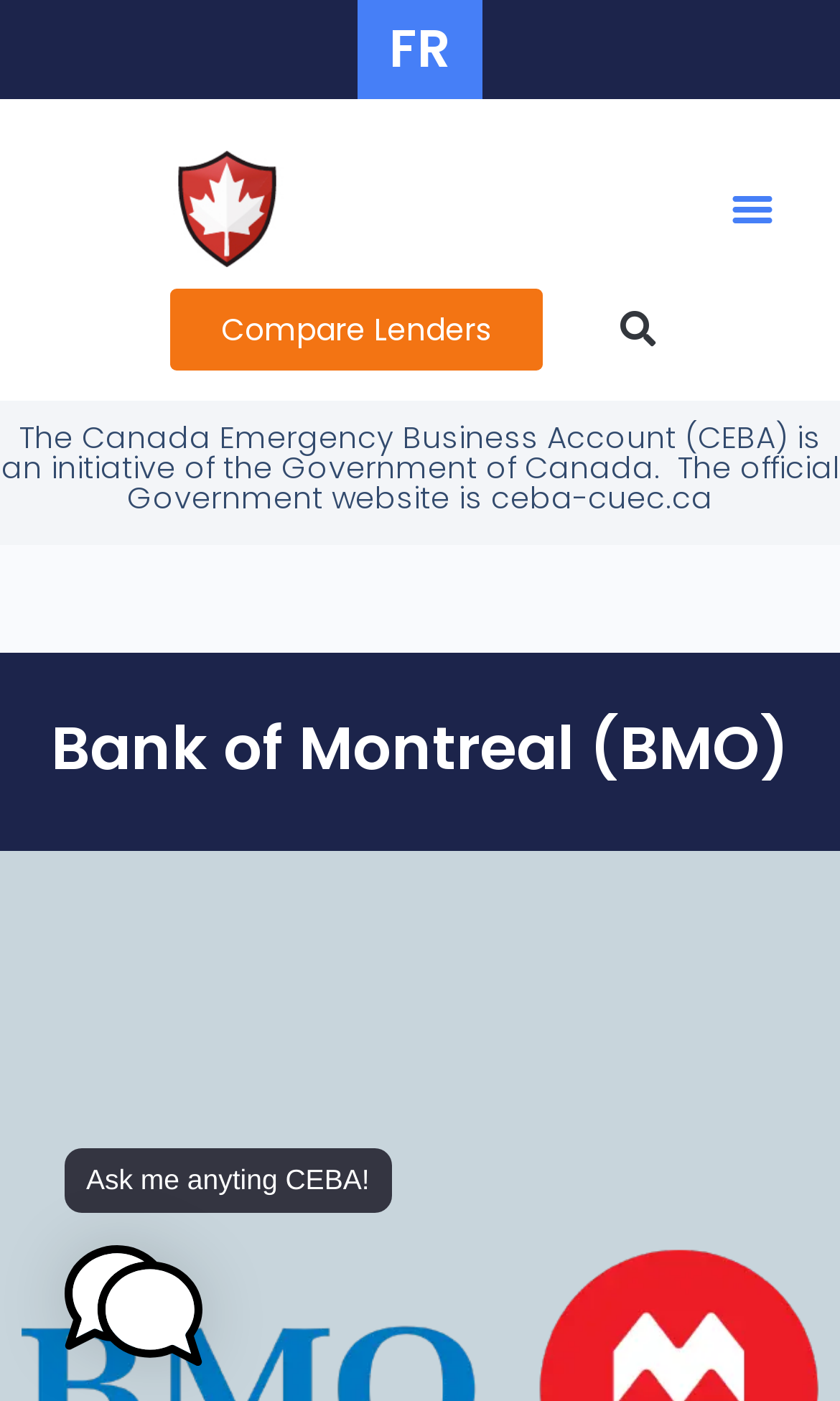Locate the bounding box coordinates for the element described below: "WTF Author". The coordinates must be four float values between 0 and 1, formatted as [left, top, right, bottom].

None